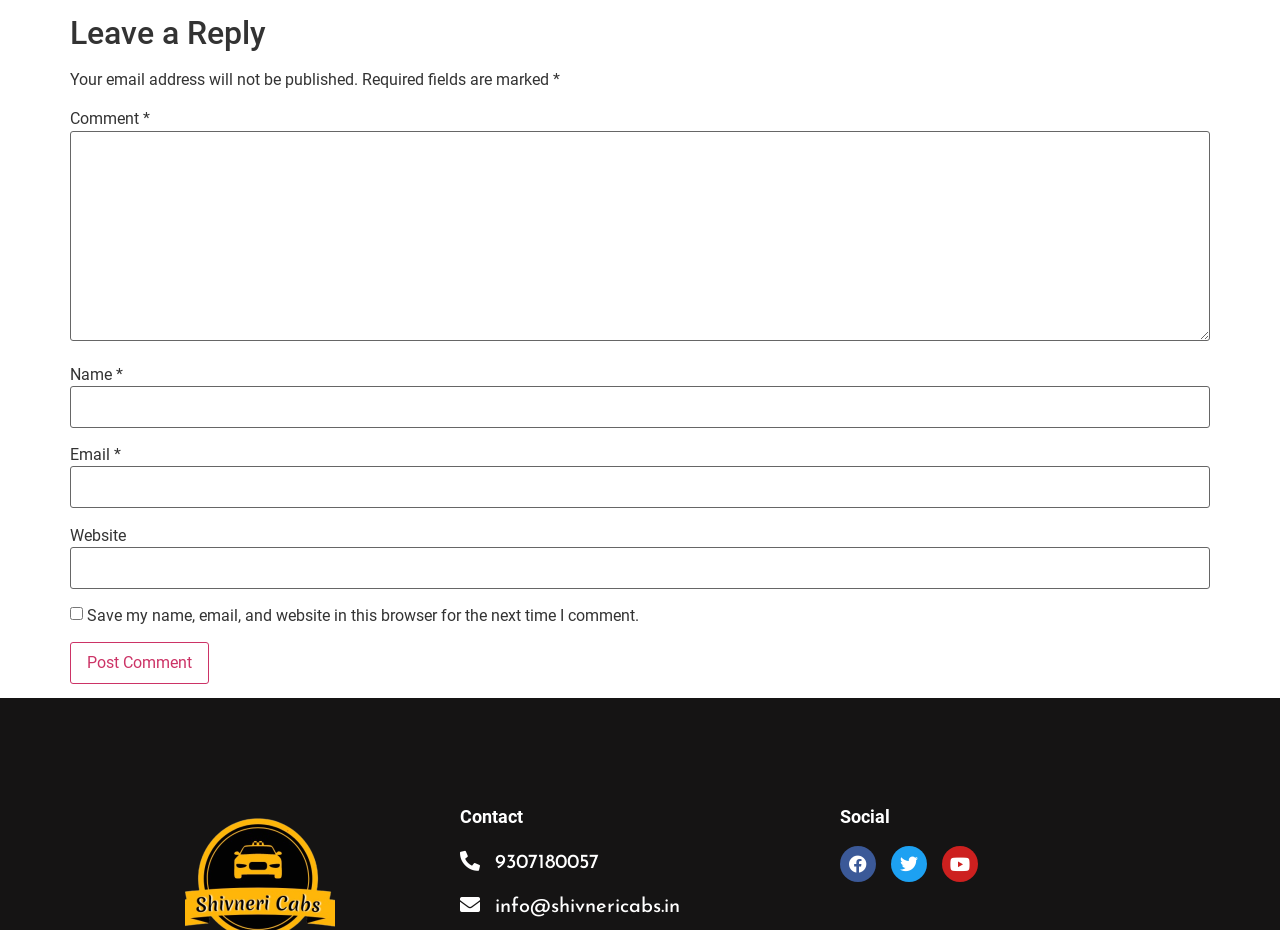Respond with a single word or phrase:
What is the purpose of the comment section?

Leave a reply